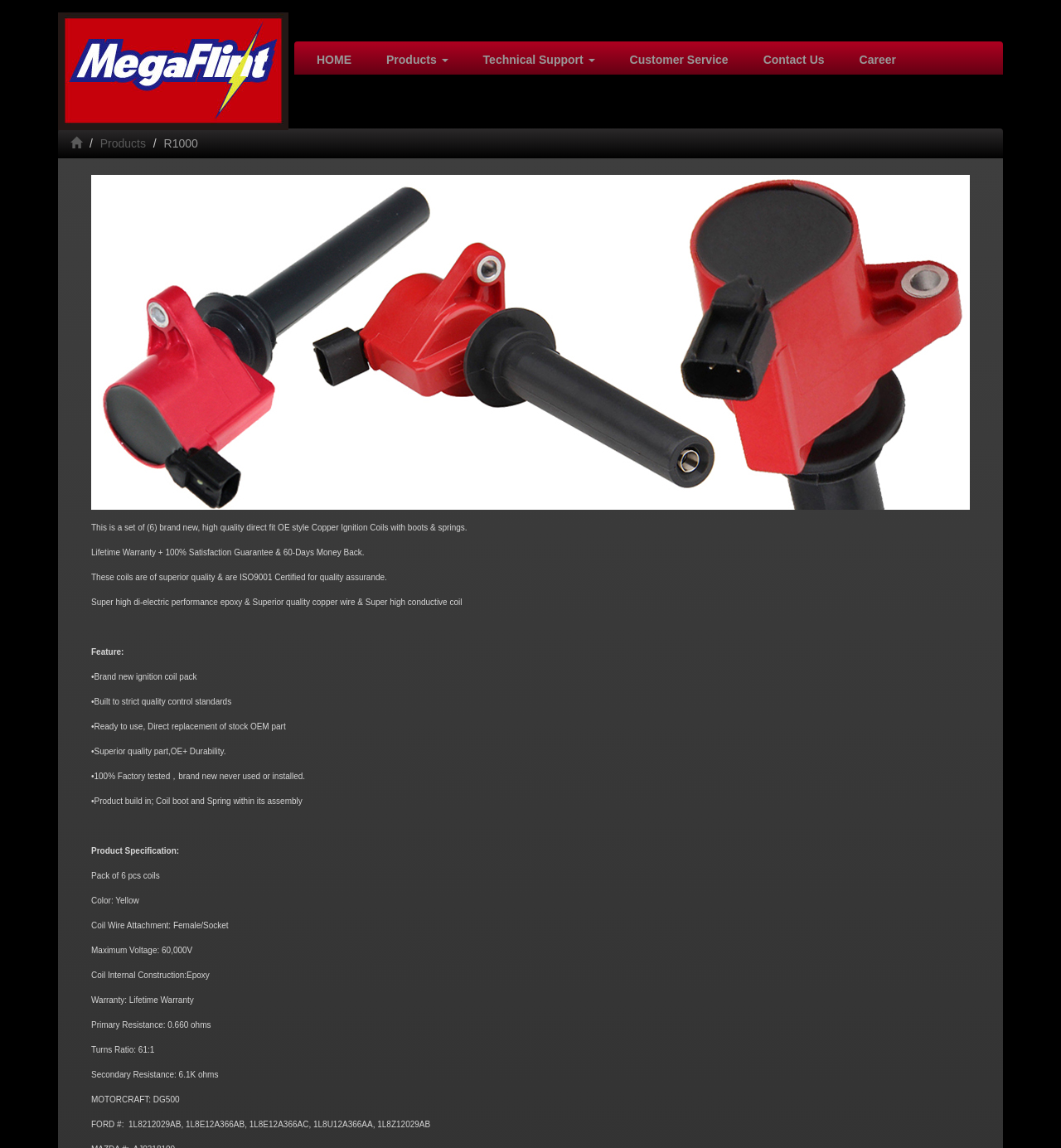Find the bounding box coordinates of the element to click in order to complete the given instruction: "Read the product description."

[0.086, 0.455, 0.44, 0.463]